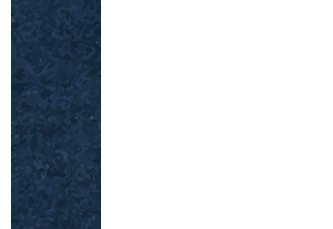Explain the image thoroughly, mentioning every notable detail.

The image features a textured background in deep navy blue, characterized by a subtle pattern that adds depth without overwhelming the senses. It appears to be part of a visual design element, perhaps intended as a decorative backdrop for content. 

Accompanying this image, there is a historical context related to a piece from a collection that pertains to India's rich heritage. Specifically, it refers to the "View of Hornby Vellard From Cumballa Hill Bombay," dated back to 1890, highlighting the significance of this image in representing historical landmarks and urban landscapes of that era. 

This context is framed within a broader narrative about preserving historical photographs, reinforcing the idea that the past can be vividly remembered and shared through visual artifacts. The photograph's inclusion emphasizes a dedication to showcasing the intricate details and stories behind iconic Indian views from a bygone time.